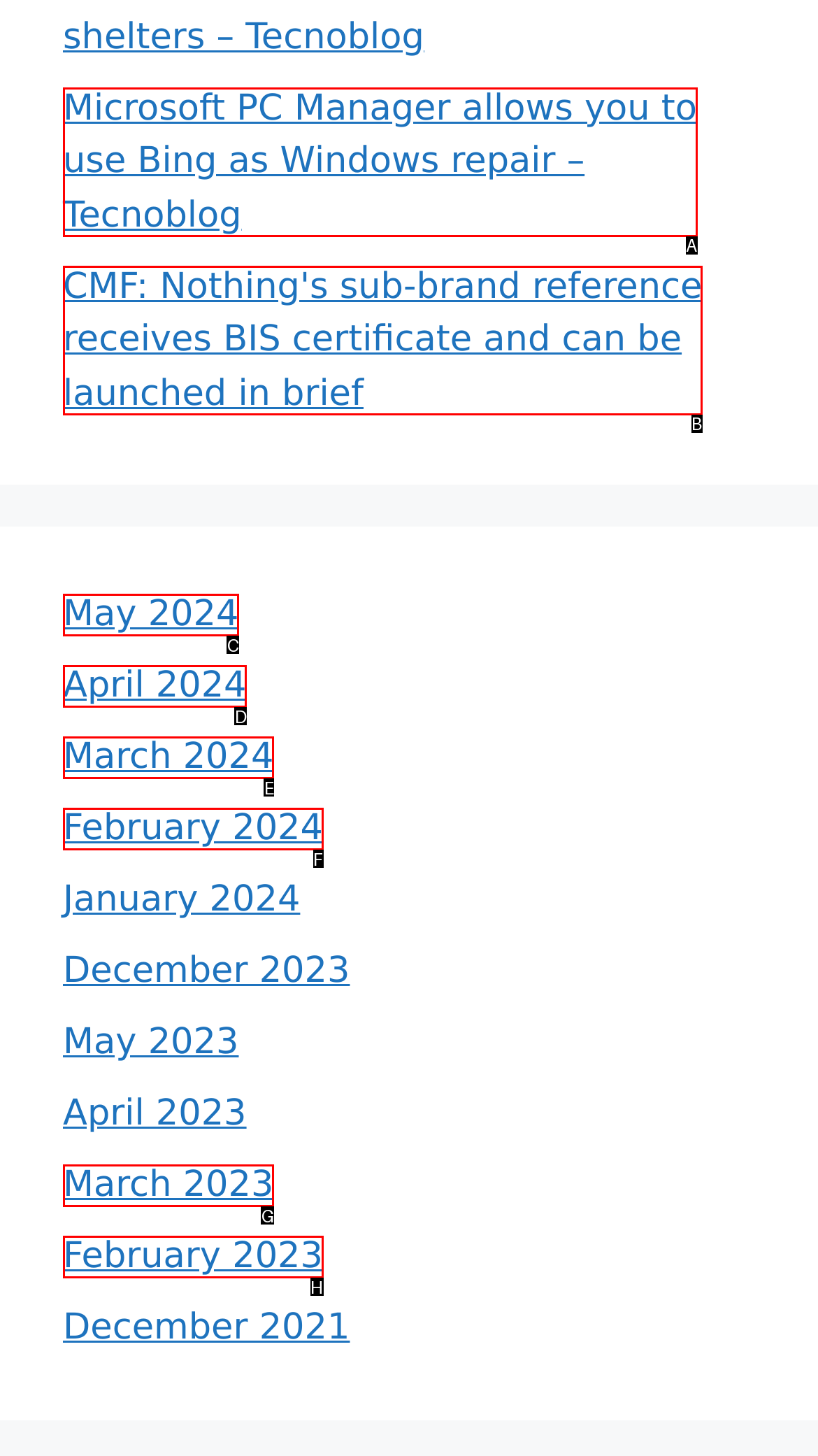Based on the task: Select the month May 2024, which UI element should be clicked? Answer with the letter that corresponds to the correct option from the choices given.

C